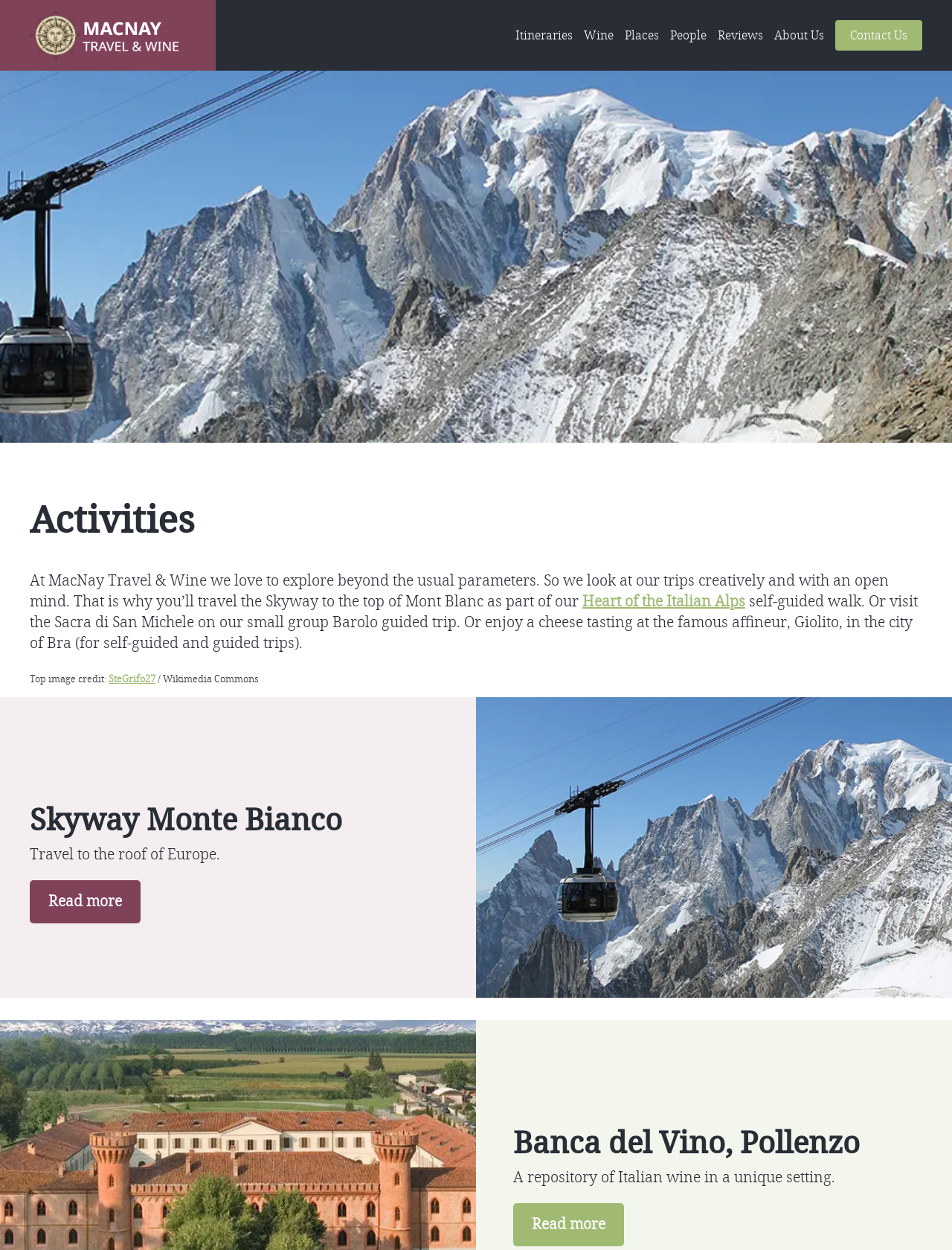Please indicate the bounding box coordinates of the element's region to be clicked to achieve the instruction: "Check Activities". Provide the coordinates as four float numbers between 0 and 1, i.e., [left, top, right, bottom].

[0.031, 0.398, 0.969, 0.431]